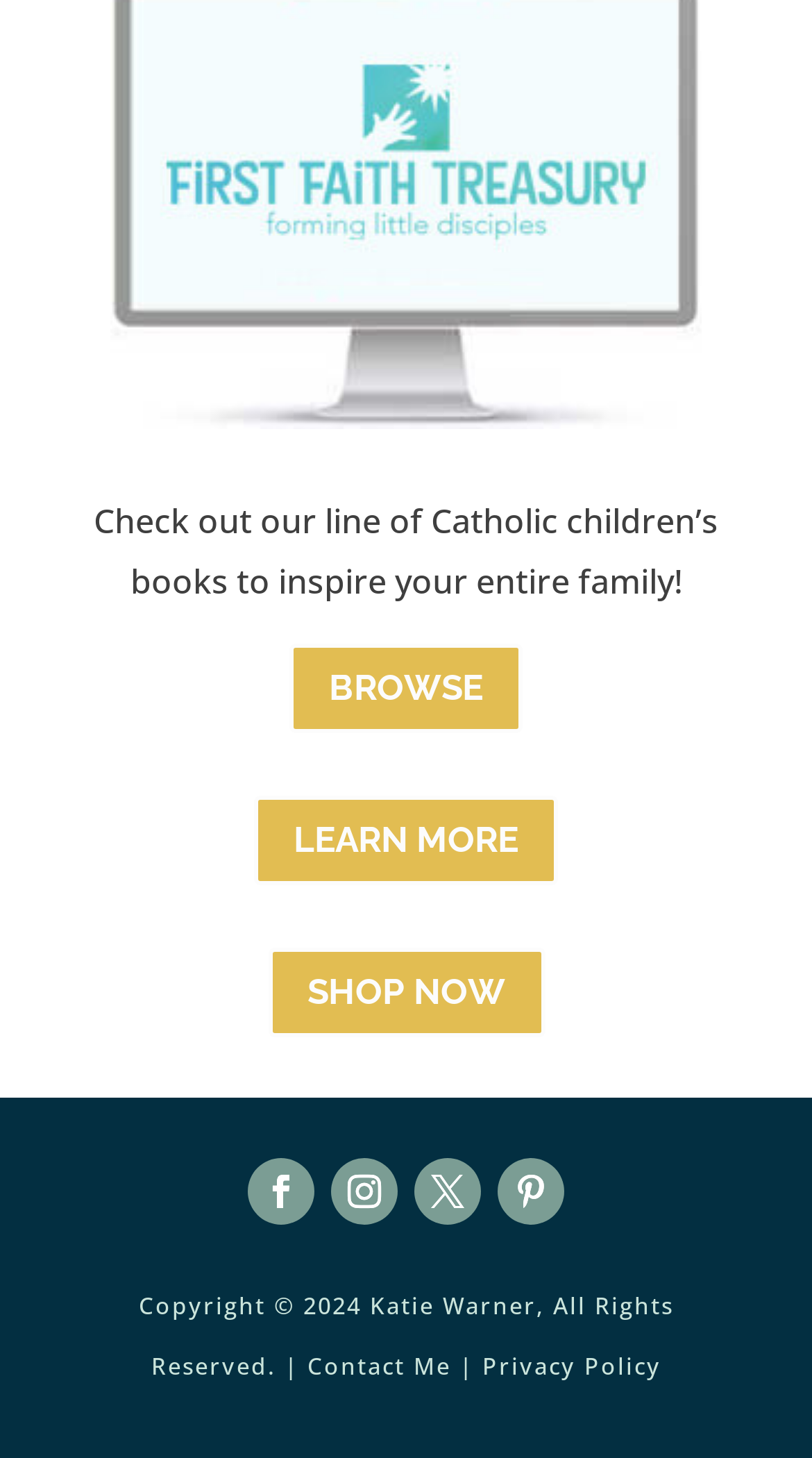Please pinpoint the bounding box coordinates for the region I should click to adhere to this instruction: "Learn more about Catholic children's books".

[0.313, 0.546, 0.687, 0.607]